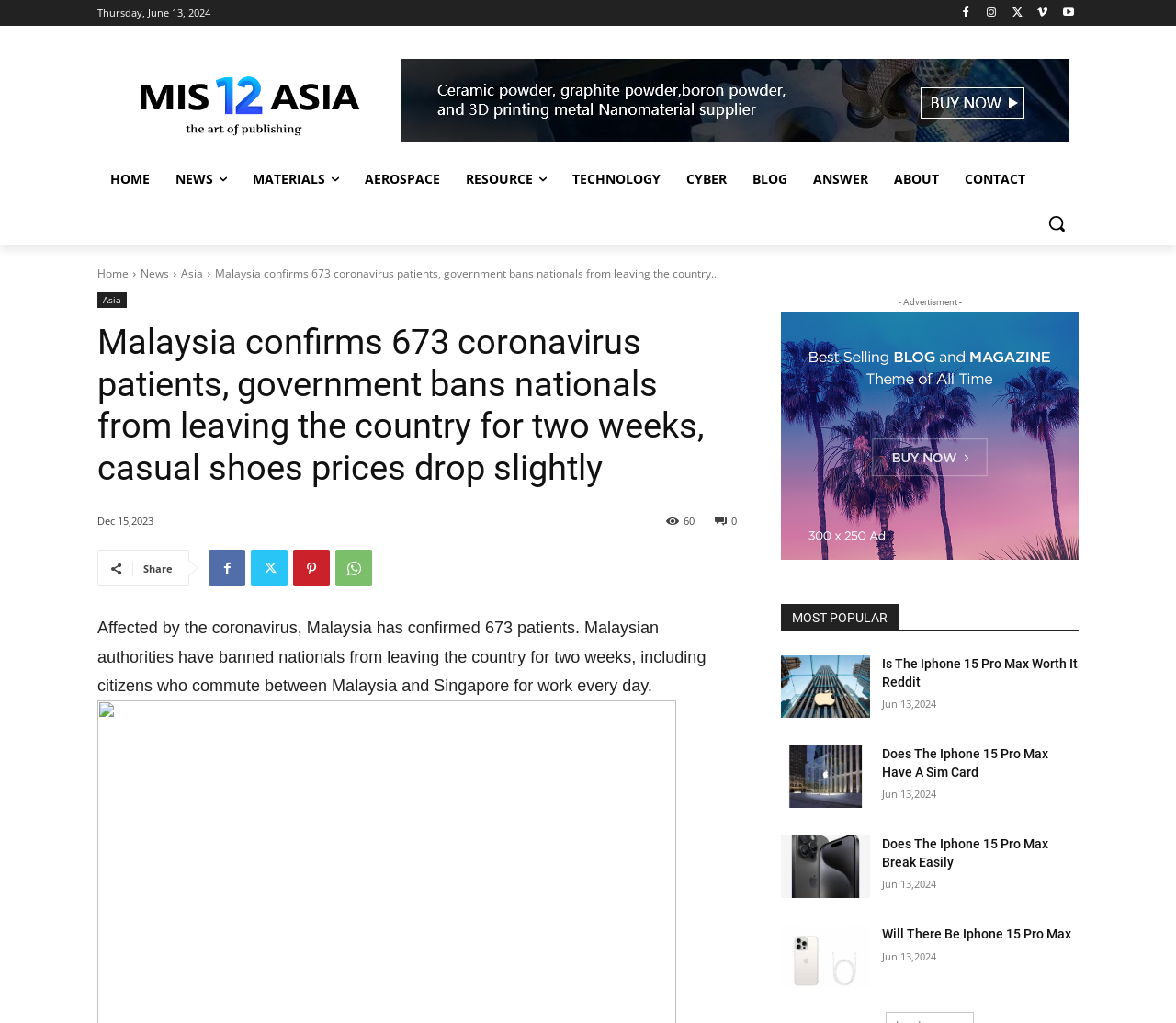What type of content is listed under 'MOST POPULAR'?
Can you offer a detailed and complete answer to this question?

I determined the type of content listed under 'MOST POPULAR' by examining the section. It appears to be a list of news article headings, such as 'Is The Iphone 15 Pro Max Worth It Reddit' and 'Does The Iphone 15 Pro Max Have A Sim Card'. This suggests that the section is listing popular news articles.